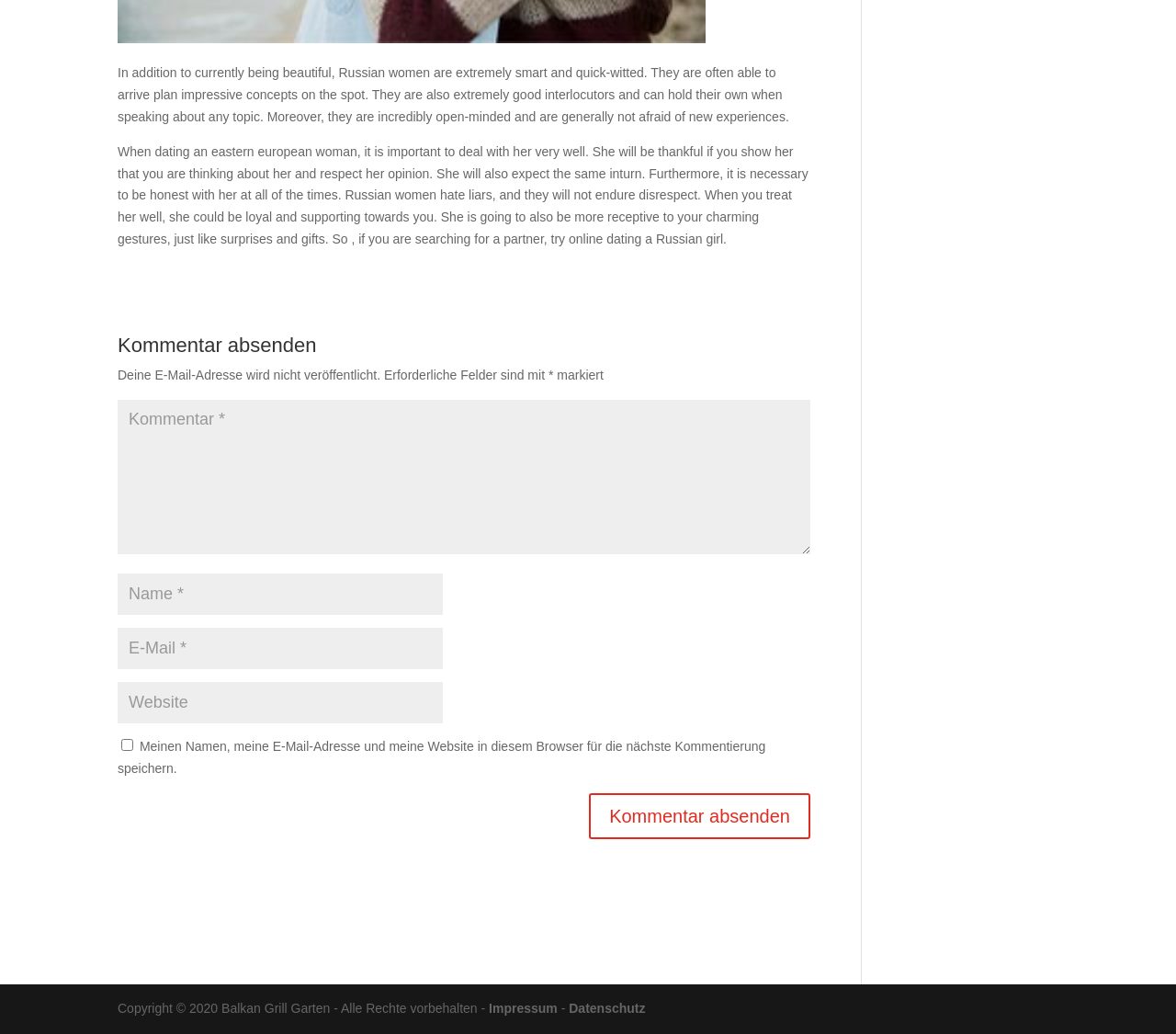Given the element description: "input value="E-Mail *" aria-describedby="email-notes" name="email"", predict the bounding box coordinates of this UI element. The coordinates must be four float numbers between 0 and 1, given as [left, top, right, bottom].

[0.1, 0.607, 0.377, 0.647]